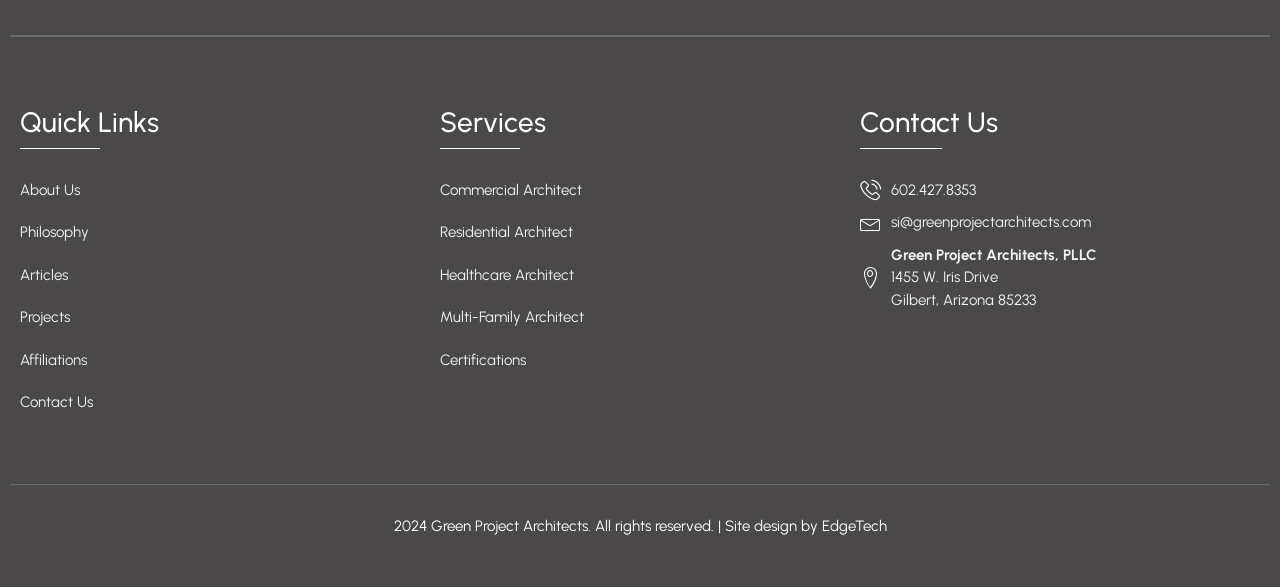Determine the bounding box for the UI element as described: "Contact Us". The coordinates should be represented as four float numbers between 0 and 1, formatted as [left, top, right, bottom].

[0.016, 0.666, 0.328, 0.705]